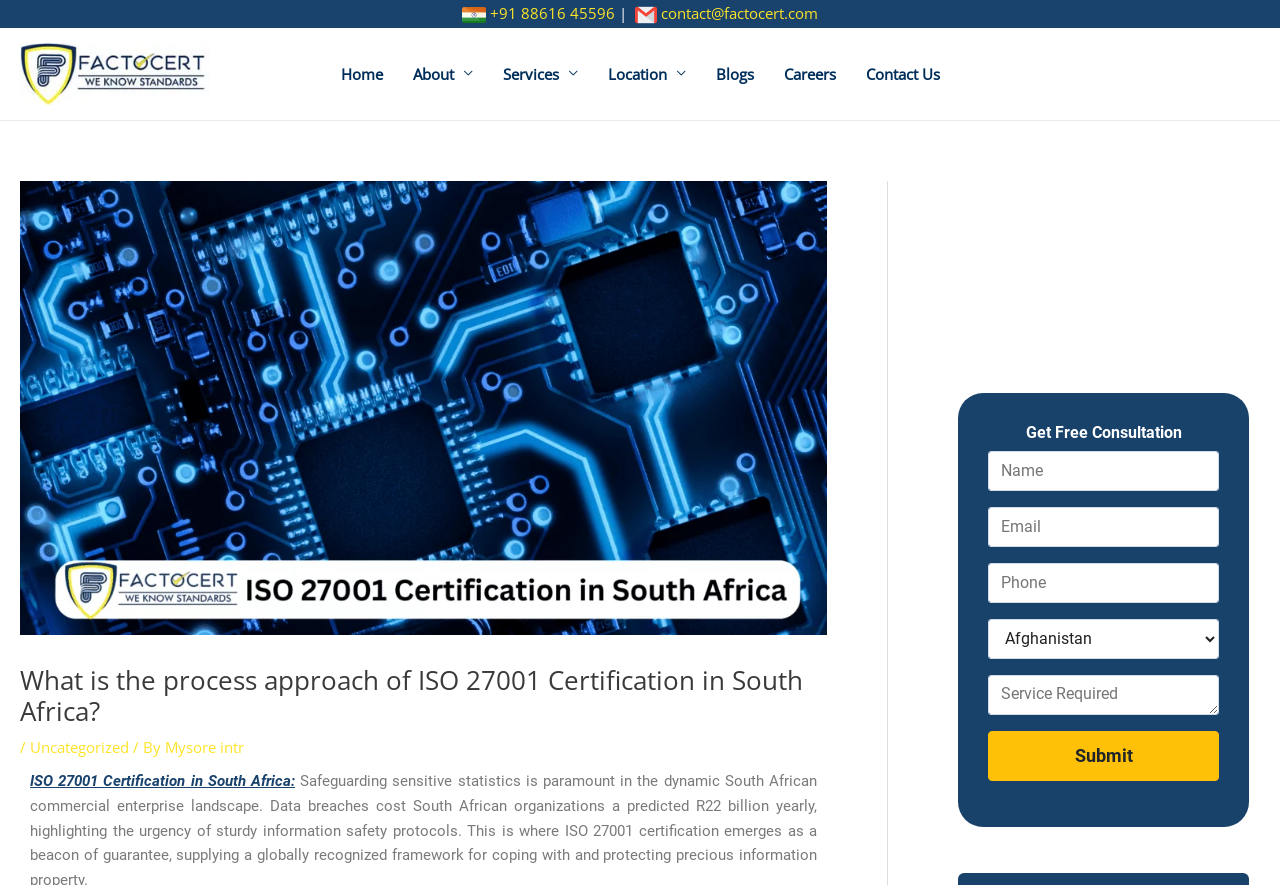Point out the bounding box coordinates of the section to click in order to follow this instruction: "Click the Contact Us link".

[0.664, 0.055, 0.746, 0.112]